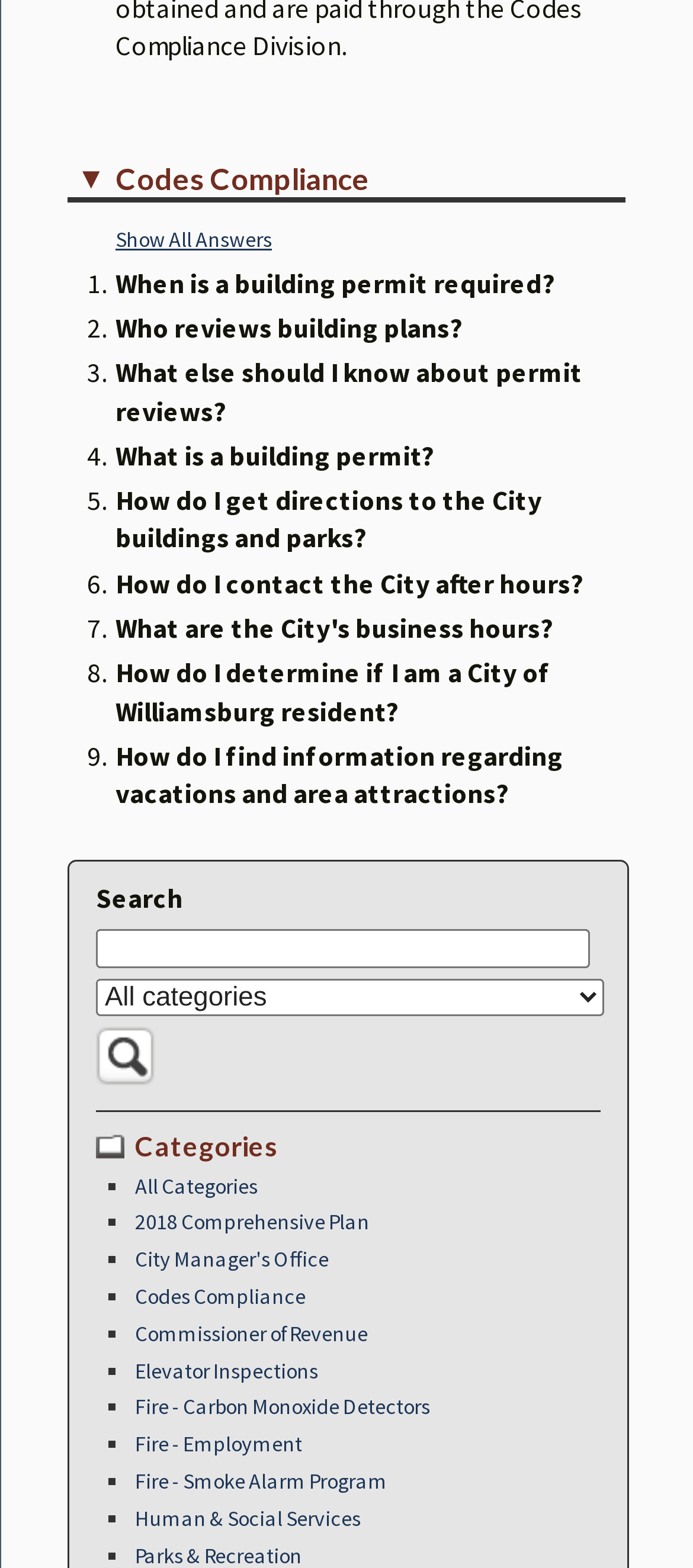With reference to the image, please provide a detailed answer to the following question: How many links are there in the 'Codes Compliance' section?

I counted the number of links in the 'Codes Compliance' section and found that there are 9 links.